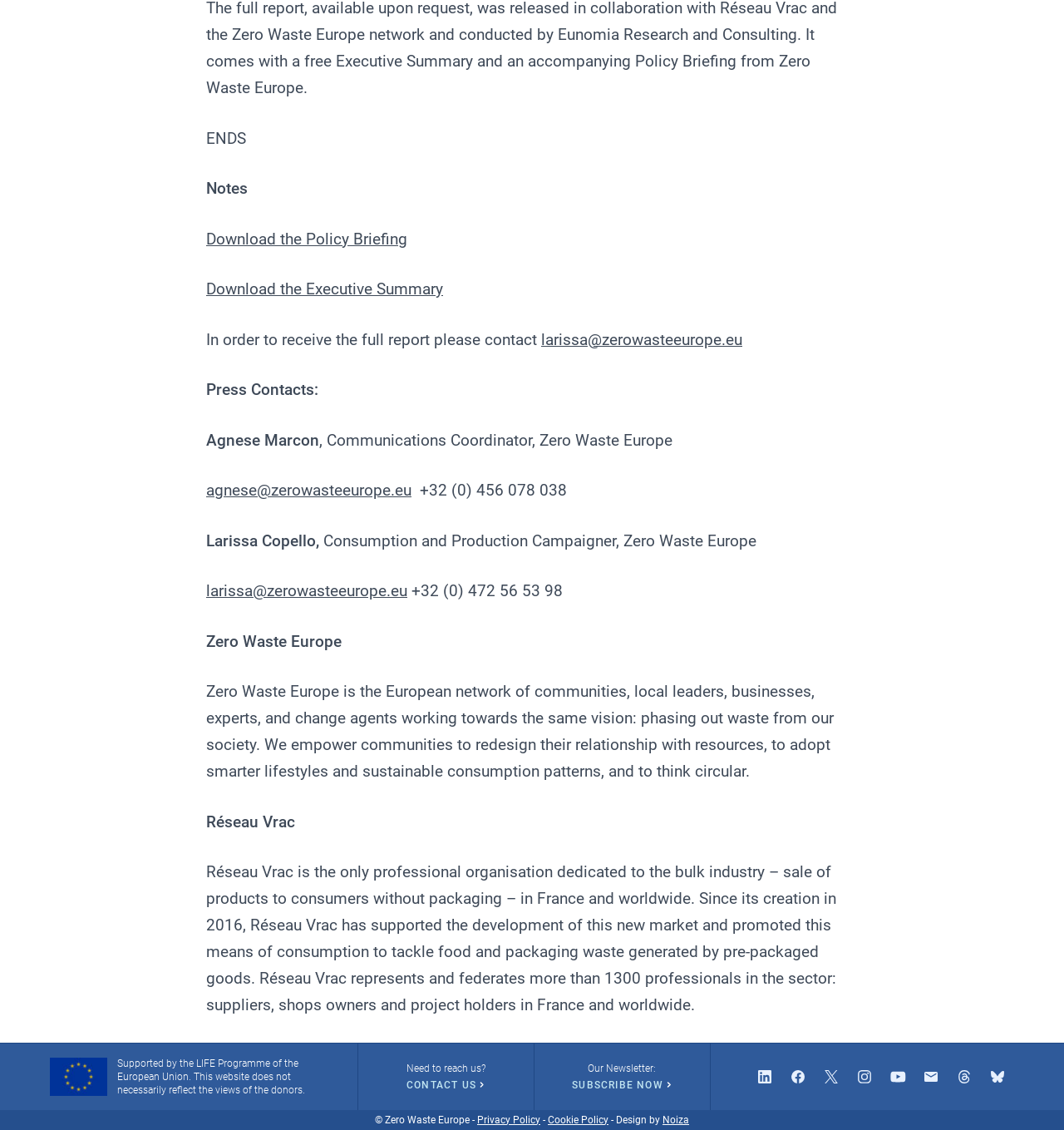Could you indicate the bounding box coordinates of the region to click in order to complete this instruction: "Contact Larissa".

[0.509, 0.292, 0.698, 0.309]